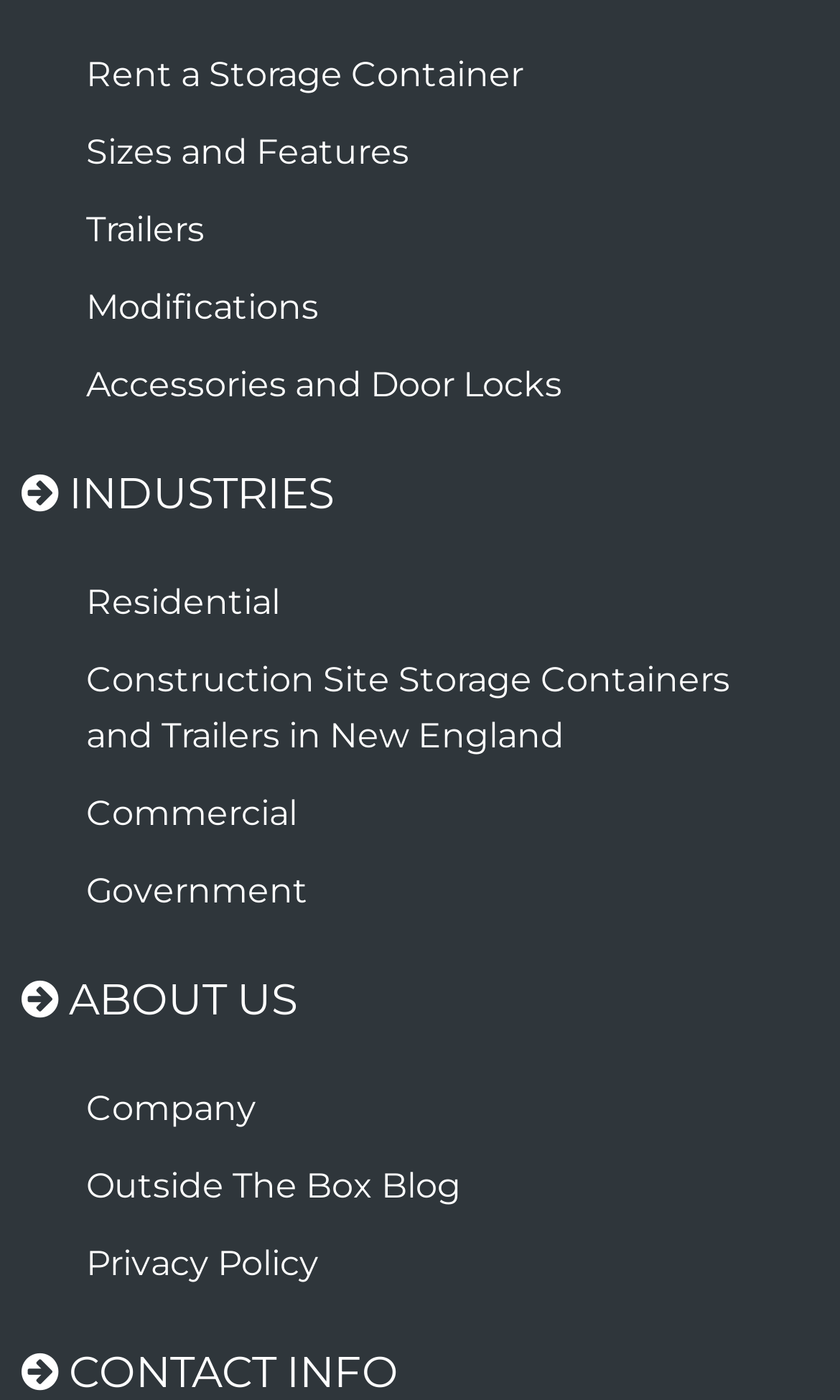Identify the bounding box coordinates of the section that should be clicked to achieve the task described: "Click on Rent a Storage Container".

[0.026, 0.026, 0.974, 0.082]